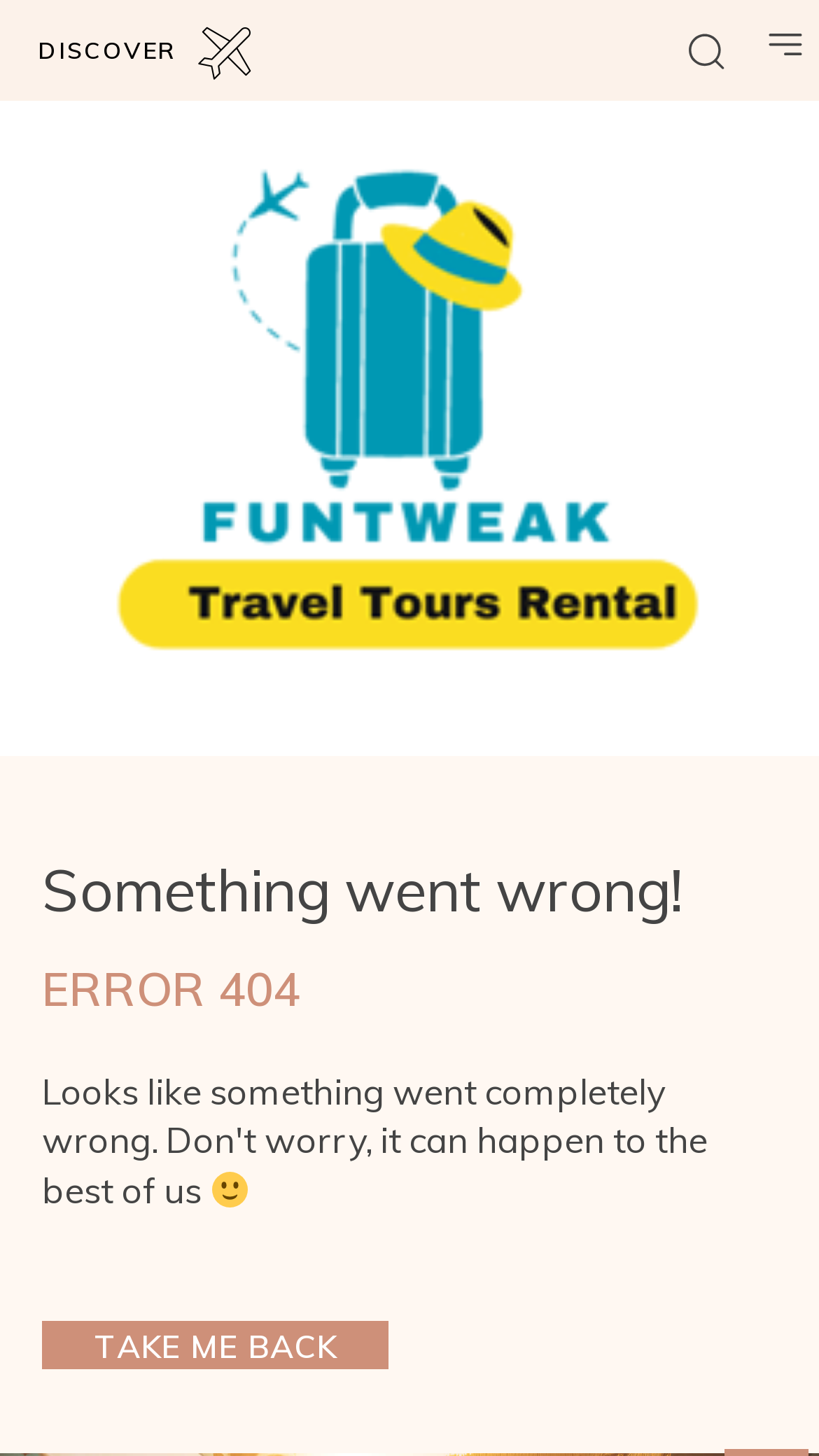What is the purpose of the 'TAKE ME BACK' link?
Refer to the image and give a detailed answer to the question.

The 'TAKE ME BACK' link is located at the coordinates [0.051, 0.907, 0.474, 0.94] and is likely intended to take the user back to a previous page or the homepage, given the error message 'Something went wrong!' and 'ERROR 404'.